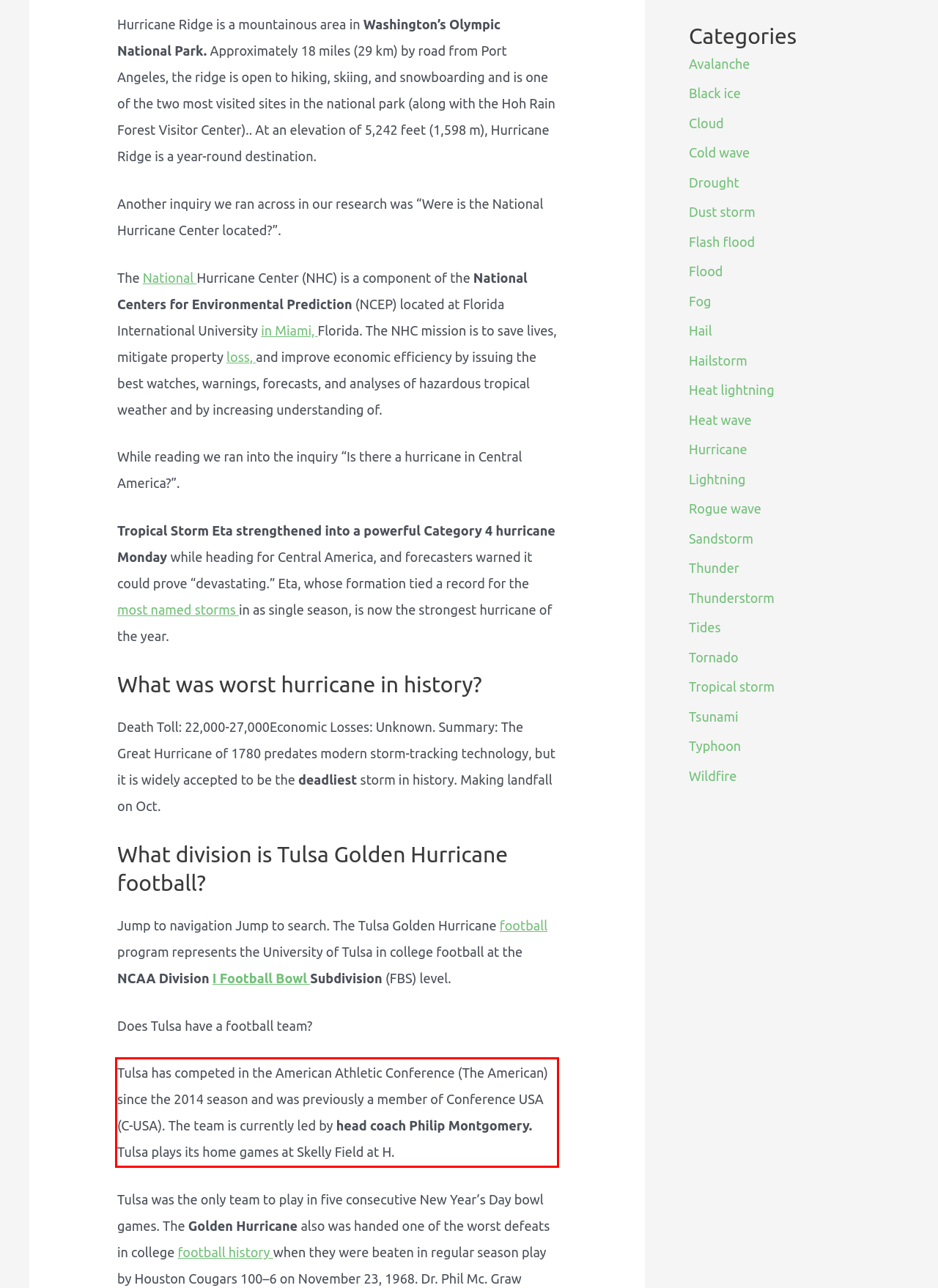You are given a screenshot of a webpage with a UI element highlighted by a red bounding box. Please perform OCR on the text content within this red bounding box.

Tulsa has competed in the American Athletic Conference (The American) since the 2014 season and was previously a member of Conference USA (C-USA). The team is currently led by head coach Philip Montgomery. Tulsa plays its home games at Skelly Field at H.